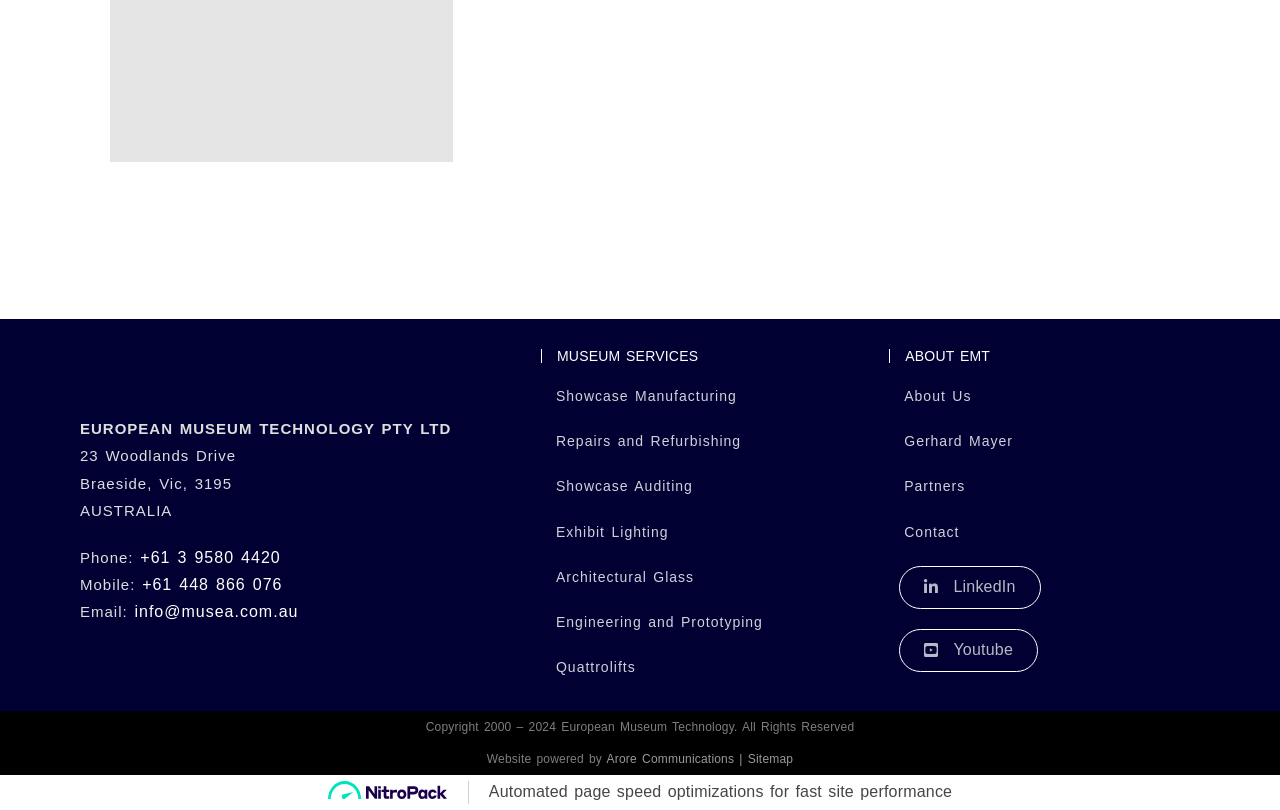Provide your answer in a single word or phrase: 
What is the email address of European Museum Technology?

info@musea.com.au